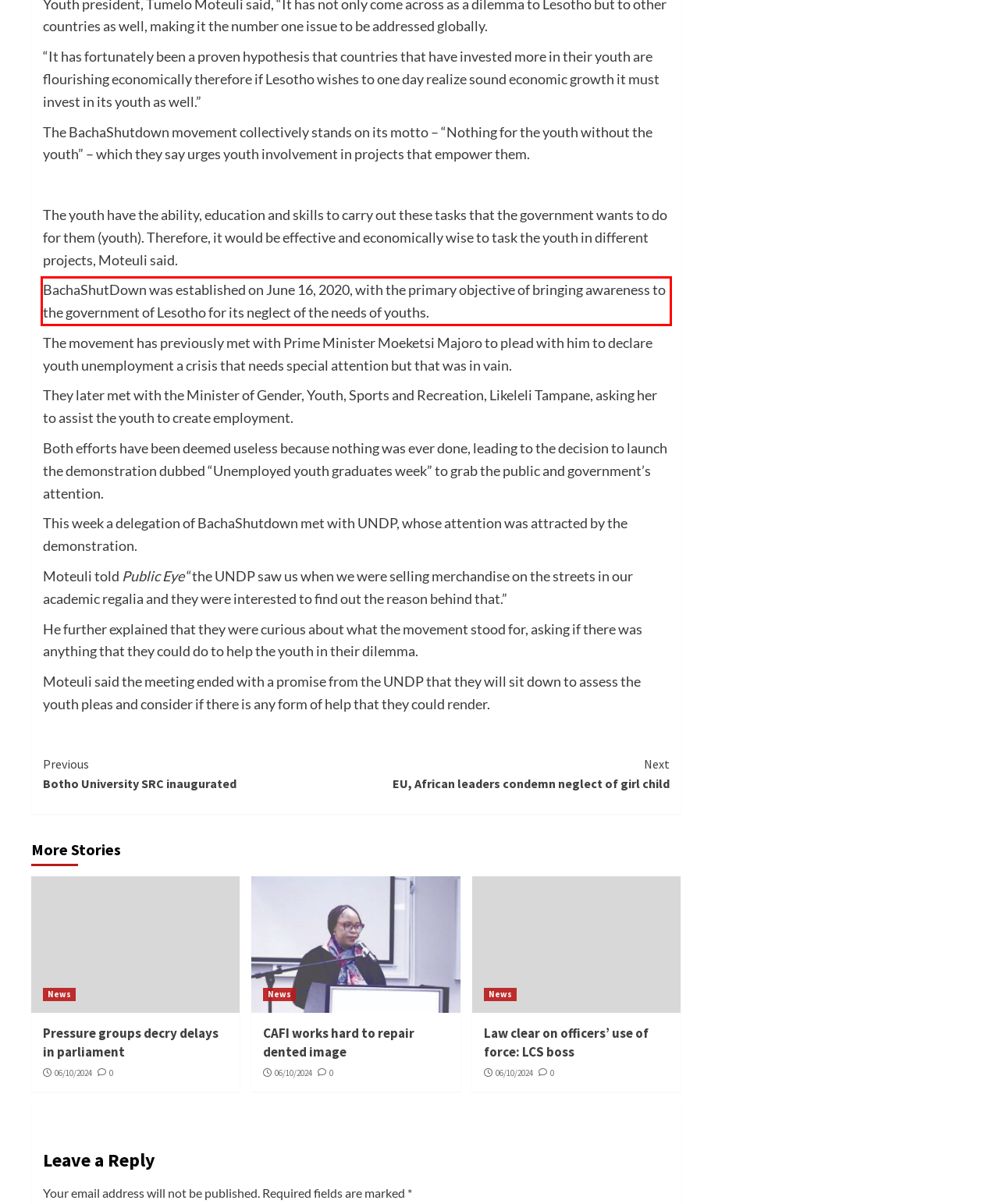By examining the provided screenshot of a webpage, recognize the text within the red bounding box and generate its text content.

BachaShutDown was established on June 16, 2020, with the primary objective of bringing awareness to the government of Lesotho for its neglect of the needs of youths.